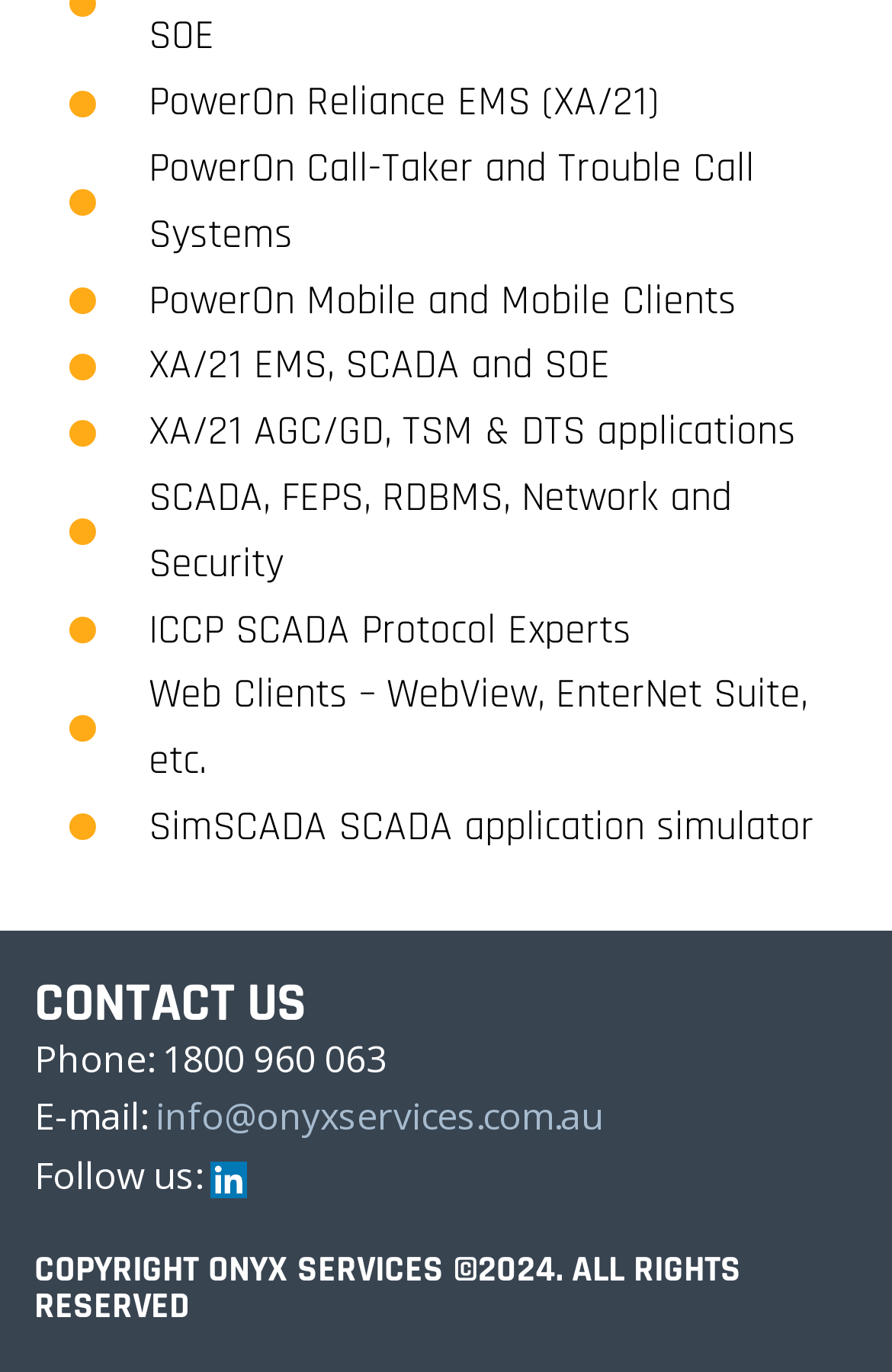Provide a single word or phrase answer to the question: 
What is the name of the SCADA application simulator?

SimSCADA